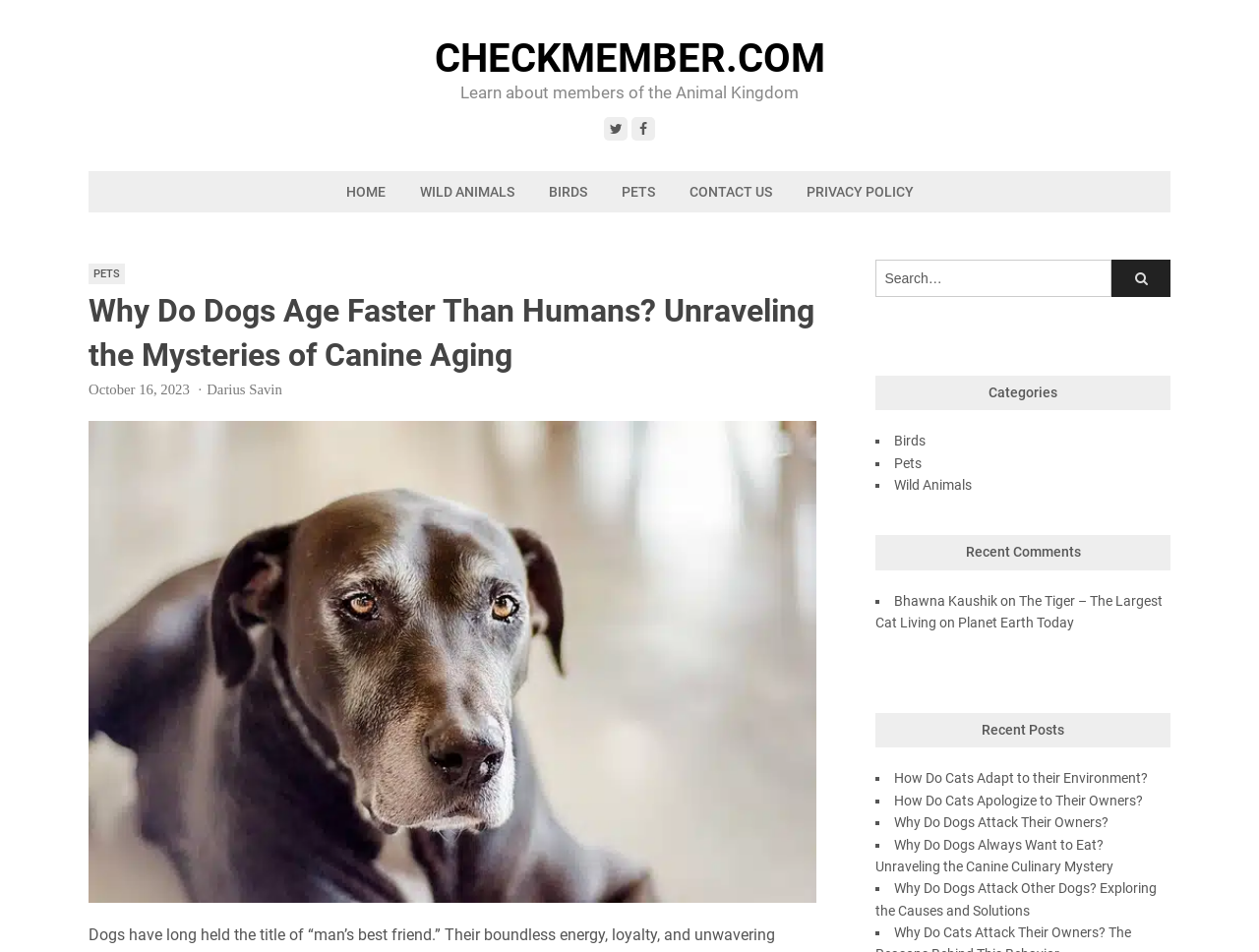What is the date of the article?
Please provide a single word or phrase based on the screenshot.

October 16, 2023